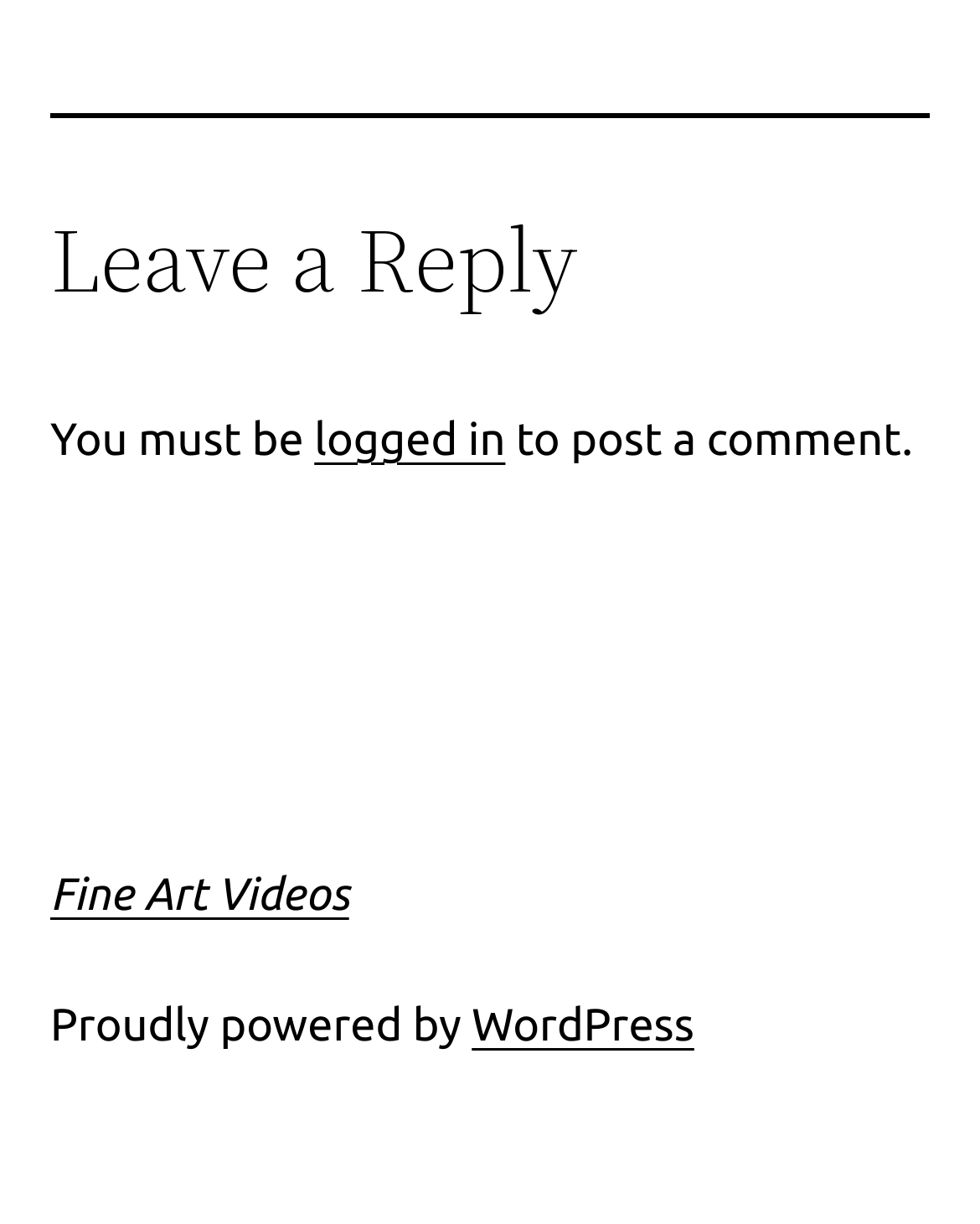Given the description: "WordPress", determine the bounding box coordinates of the UI element. The coordinates should be formatted as four float numbers between 0 and 1, [left, top, right, bottom].

[0.481, 0.818, 0.708, 0.859]